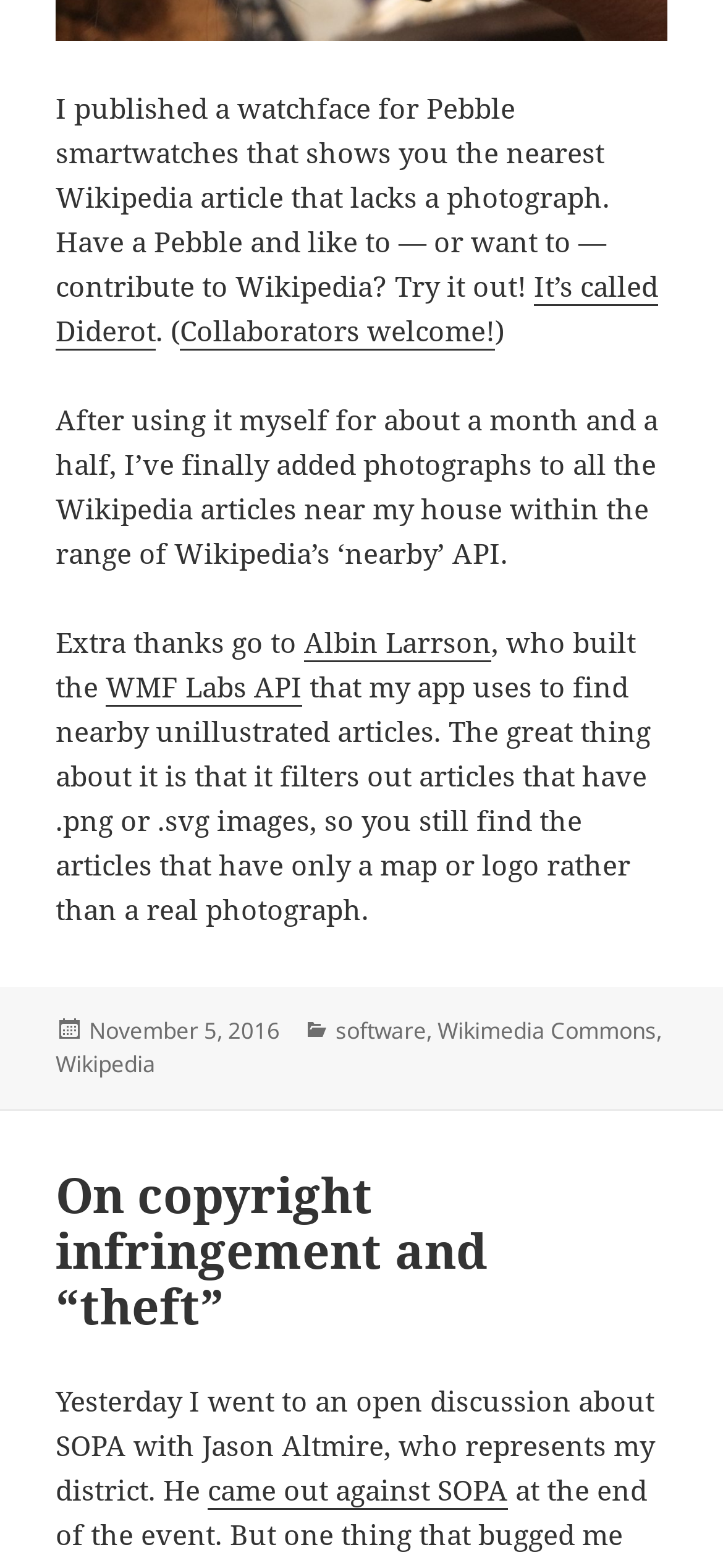Provide a one-word or short-phrase response to the question:
What is the category of the article?

software